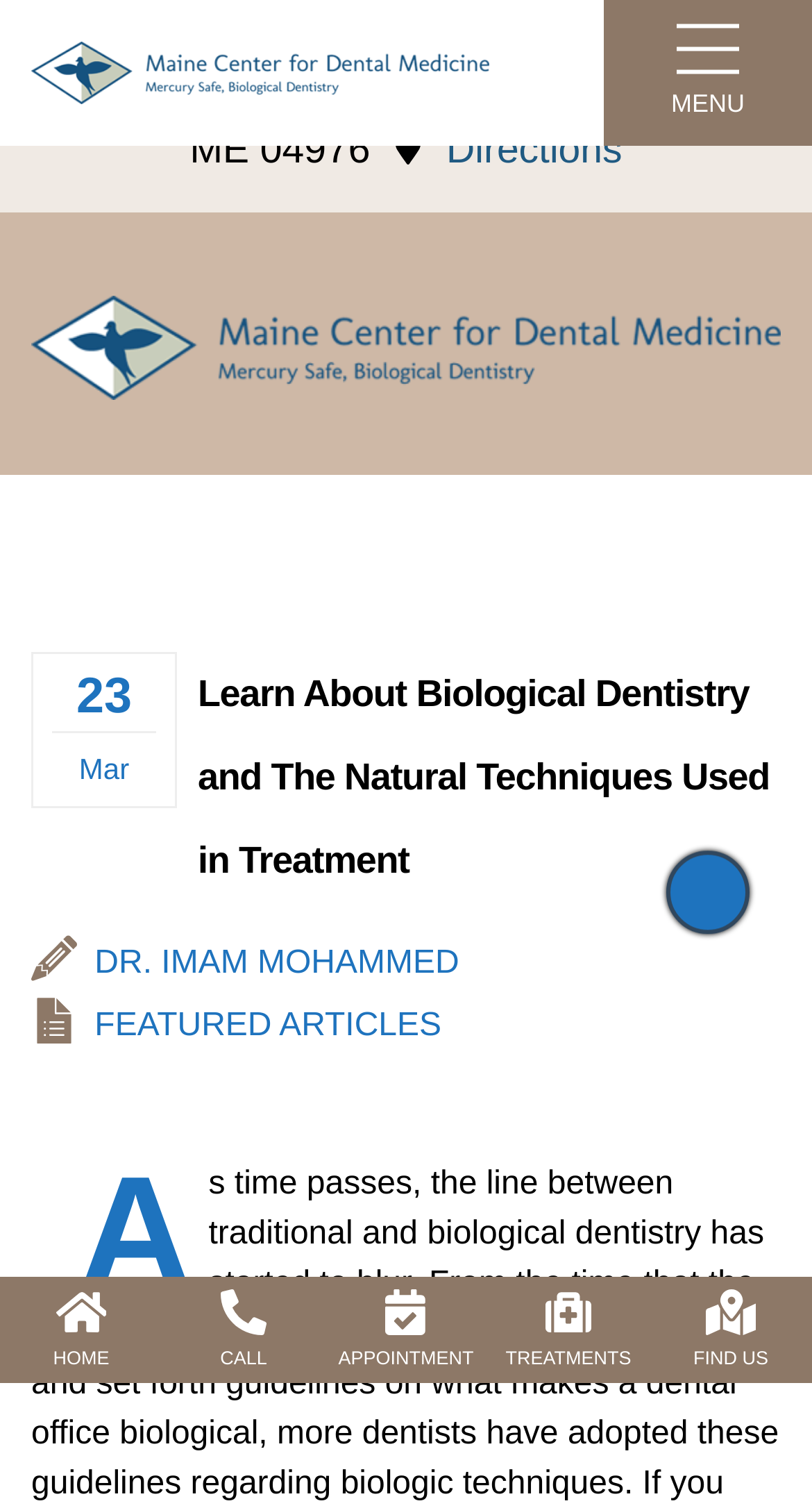What is the address of the Maine Center for Dental Medicine? Observe the screenshot and provide a one-word or short phrase answer.

59 Pleasant Street Skowhegan, Maine, ME 04976